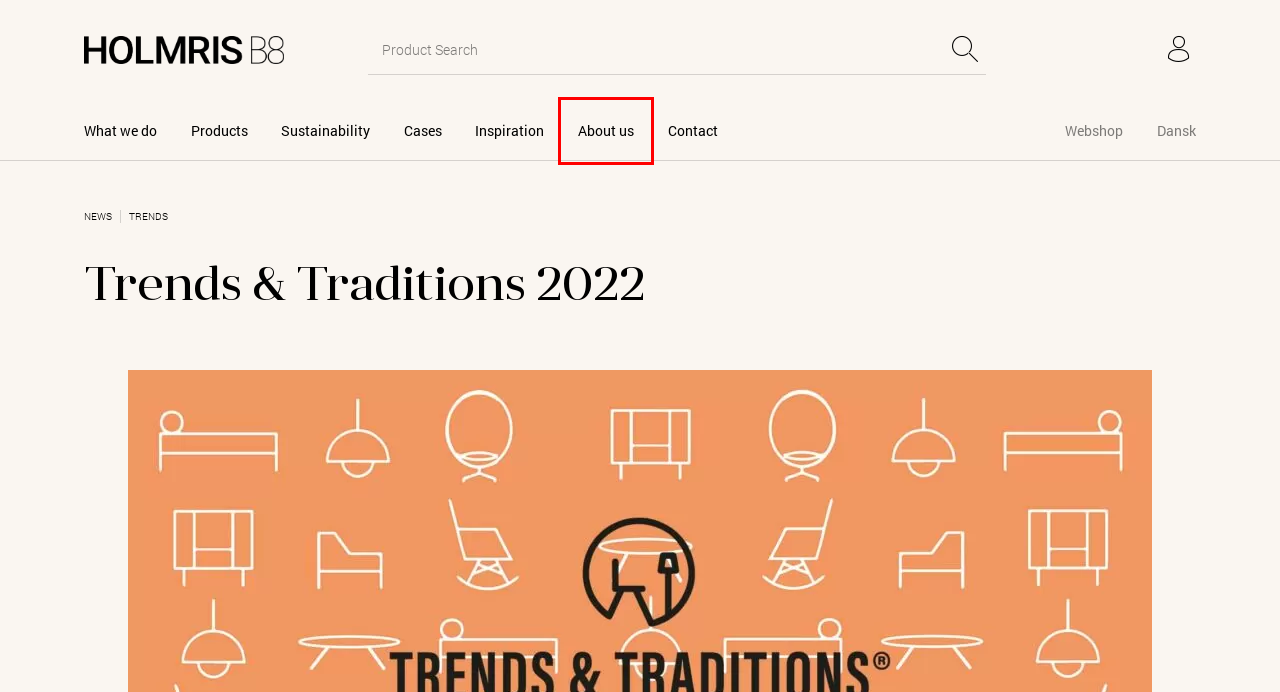You have received a screenshot of a webpage with a red bounding box indicating a UI element. Please determine the most fitting webpage description that matches the new webpage after clicking on the indicated element. The choices are:
A. Home
B. Cases - HOLMRIS B8
C. HOLMRIS B8 - The ultimate solution all in one place.
D. Trends Arkiv - HOLMRIS B8
E. About HOLMRIS B8 - HOLMRIS B8
F. Products - HOLMRIS B8
G. We are much more than just furniture. You’ll be pleasantly surprised.
H. News Arkiv - HOLMRIS B8

E